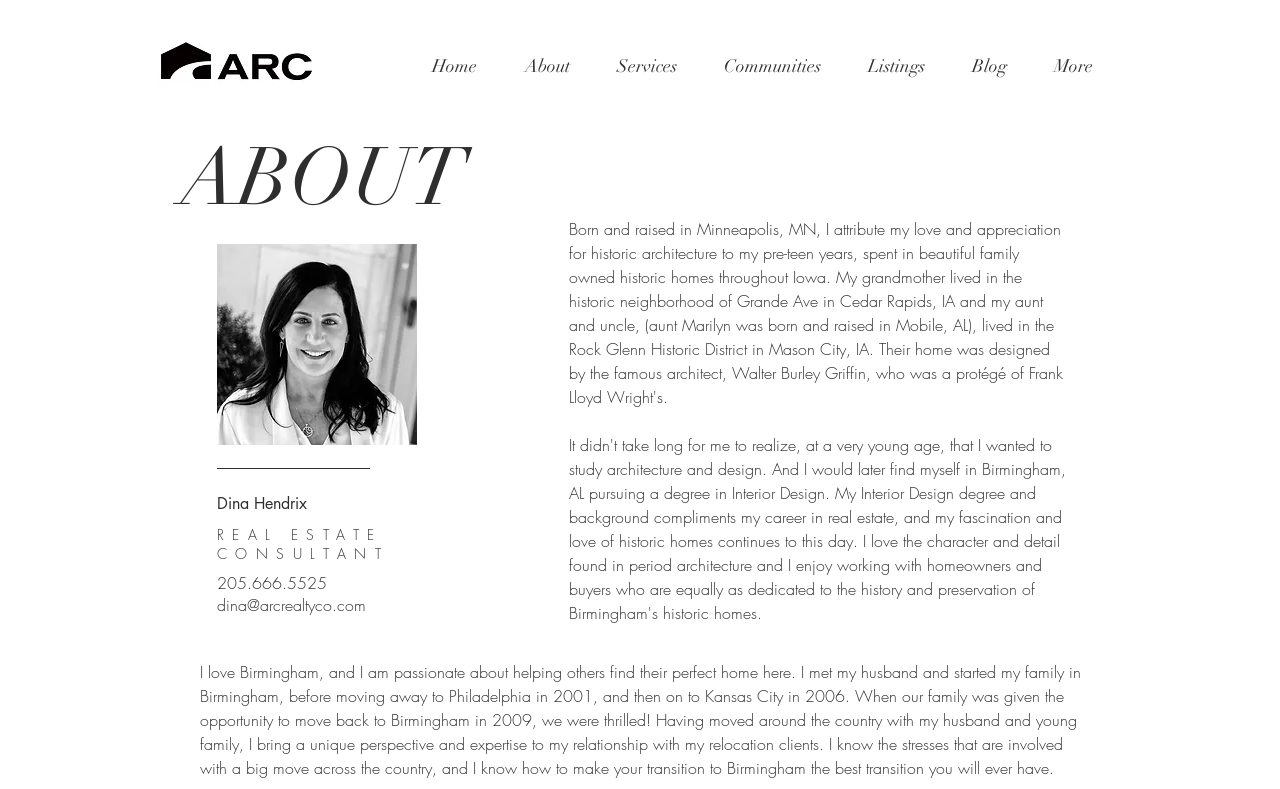Please identify the bounding box coordinates of the clickable area that will allow you to execute the instruction: "Click dina@arcrealtyco.com".

[0.17, 0.753, 0.286, 0.781]